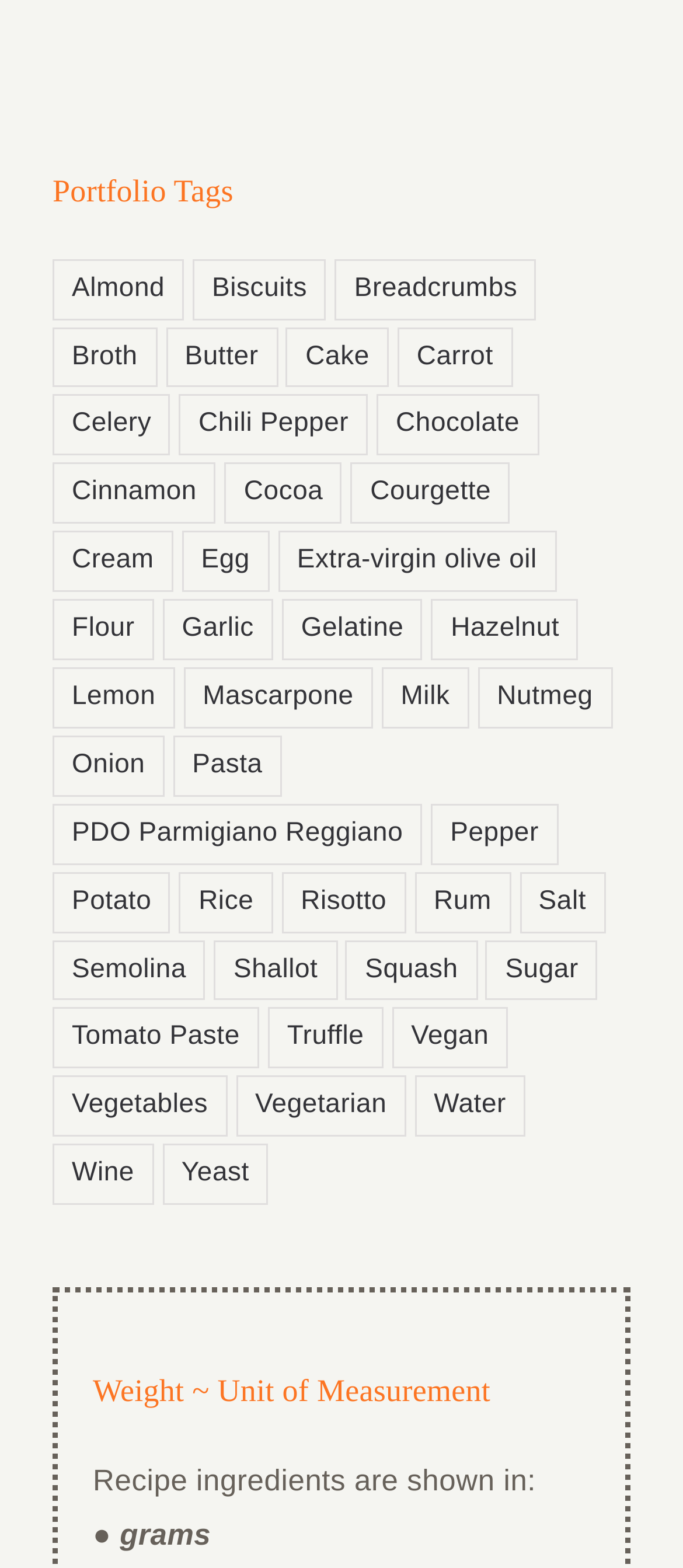Find the bounding box coordinates for the area you need to click to carry out the instruction: "Select Cake". The coordinates should be four float numbers between 0 and 1, indicated as [left, top, right, bottom].

[0.419, 0.208, 0.569, 0.247]